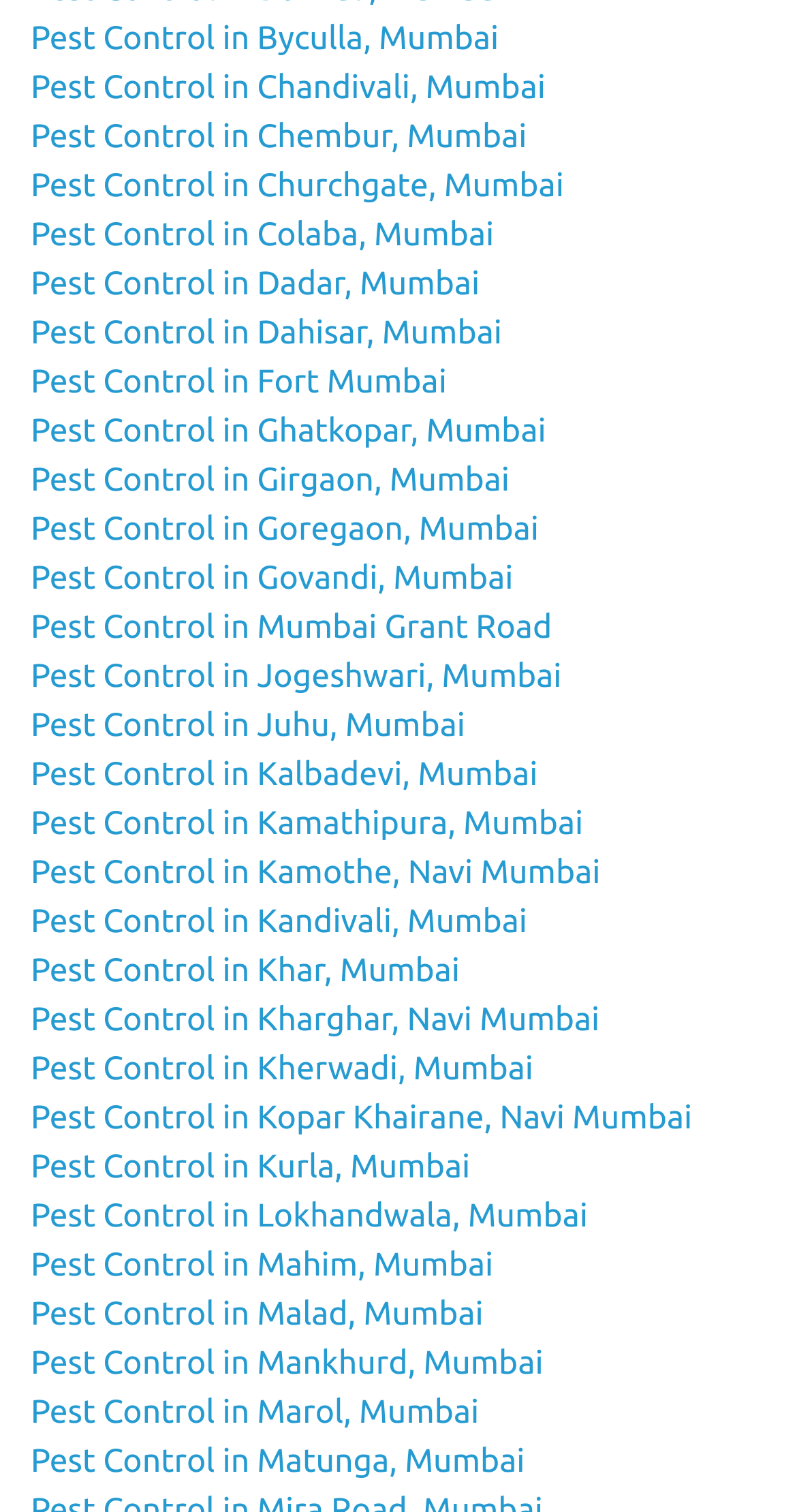Locate the bounding box coordinates of the clickable region to complete the following instruction: "View Pest Control in Churchgate, Mumbai."

[0.038, 0.11, 0.708, 0.135]